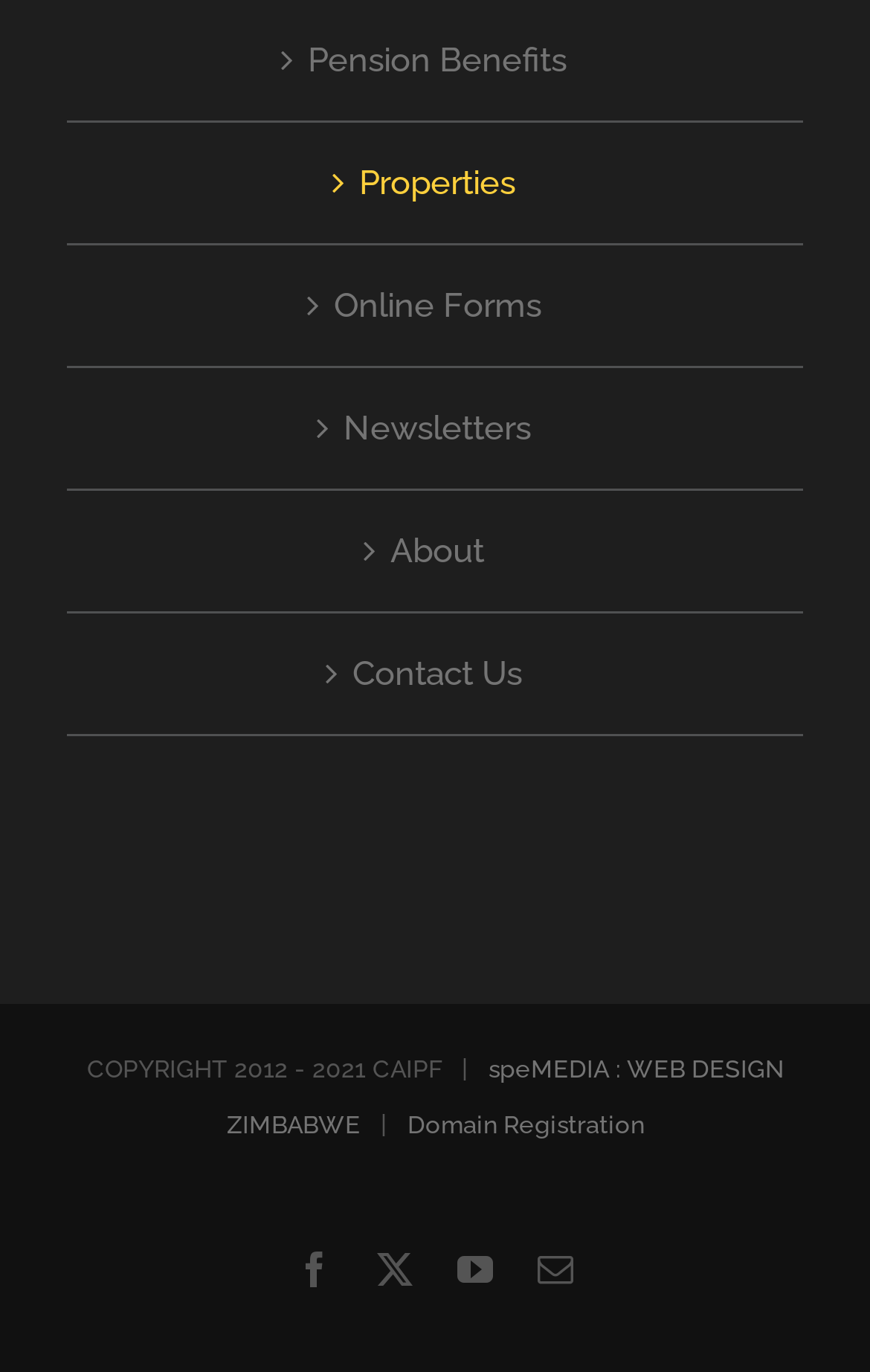Please determine the bounding box coordinates of the clickable area required to carry out the following instruction: "Read newsletters". The coordinates must be four float numbers between 0 and 1, represented as [left, top, right, bottom].

[0.108, 0.285, 0.897, 0.34]